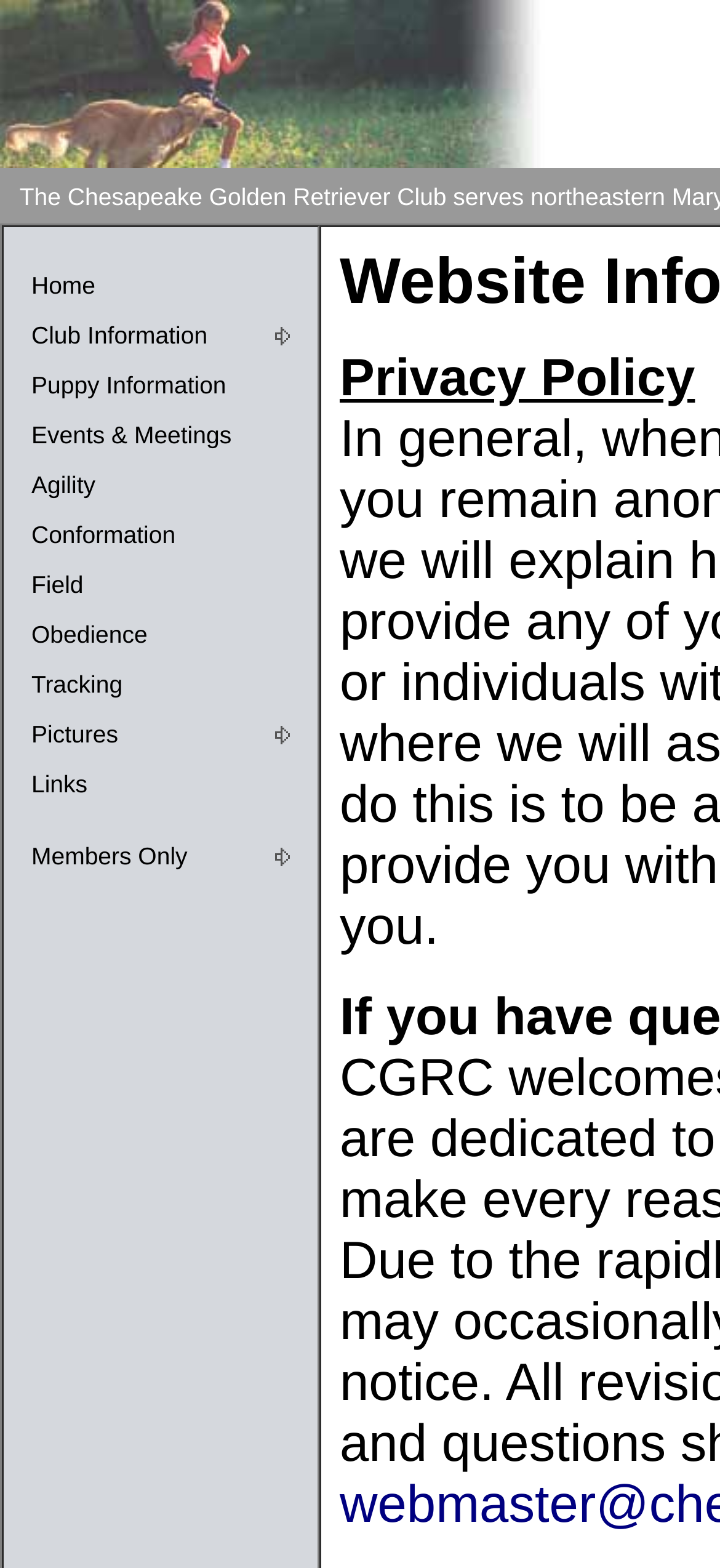Find the UI element described as: "parent_node: Home" and predict its bounding box coordinates. Ensure the coordinates are four float numbers between 0 and 1, [left, top, right, bottom].

[0.005, 0.516, 0.441, 0.53]